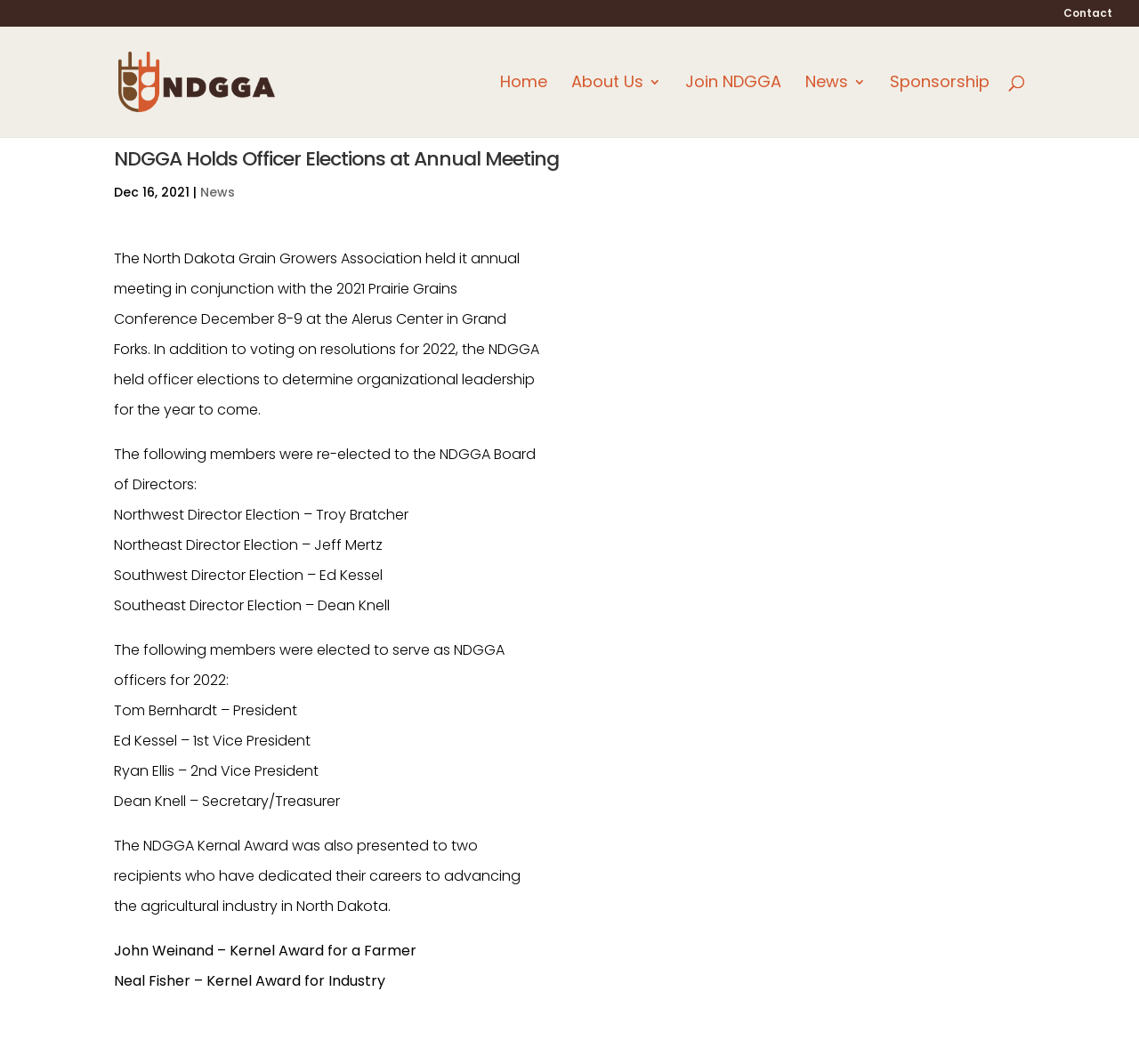Provide the bounding box coordinates for the area that should be clicked to complete the instruction: "Buy the book on Amazon".

None